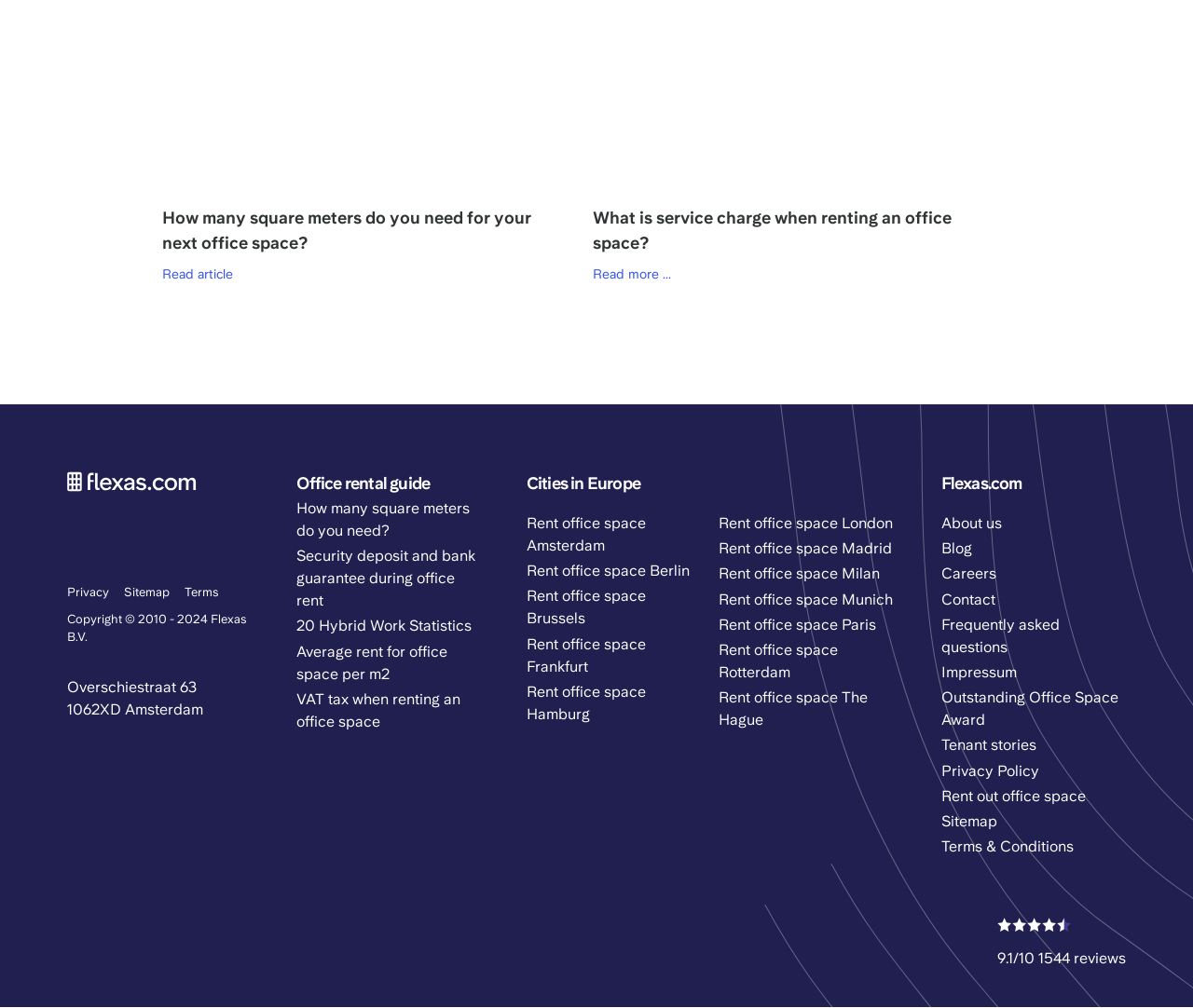Please study the image and answer the question comprehensively:
How many links are there in the 'Office rental guide' section?

I counted the number of links under the 'Office rental guide' section and found 6 links, including 'How many square meters do you need?', 'Security deposit and bank guarantee during office rent', and so on.